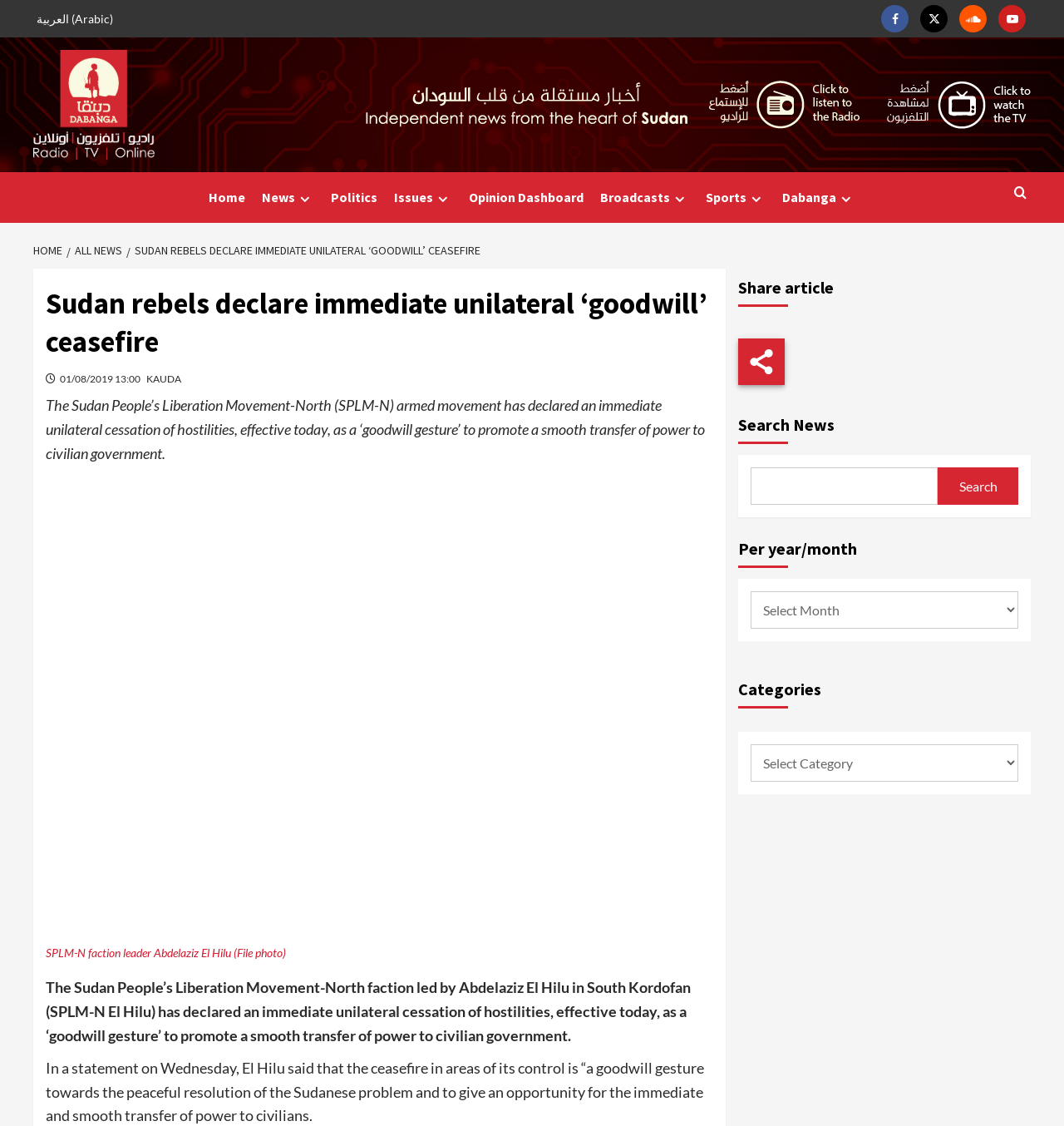Provide a brief response using a word or short phrase to this question:
Who is the leader of the SPLM-N faction?

Abdelaziz El Hilu